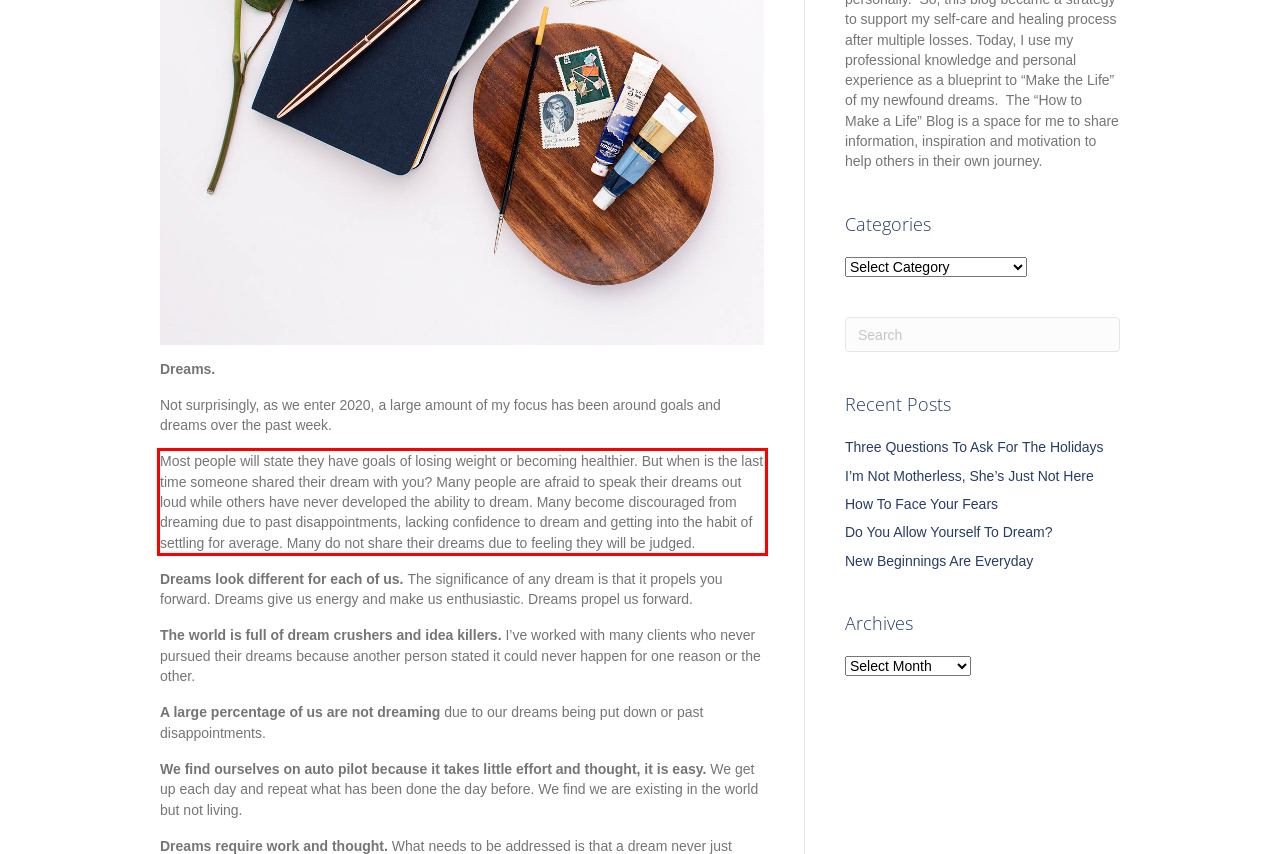Given a screenshot of a webpage containing a red bounding box, perform OCR on the text within this red bounding box and provide the text content.

Most people will state they have goals of losing weight or becoming healthier. But when is the last time someone shared their dream with you? Many people are afraid to speak their dreams out loud while others have never developed the ability to dream. Many become discouraged from dreaming due to past disappointments, lacking confidence to dream and getting into the habit of settling for average. Many do not share their dreams due to feeling they will be judged.